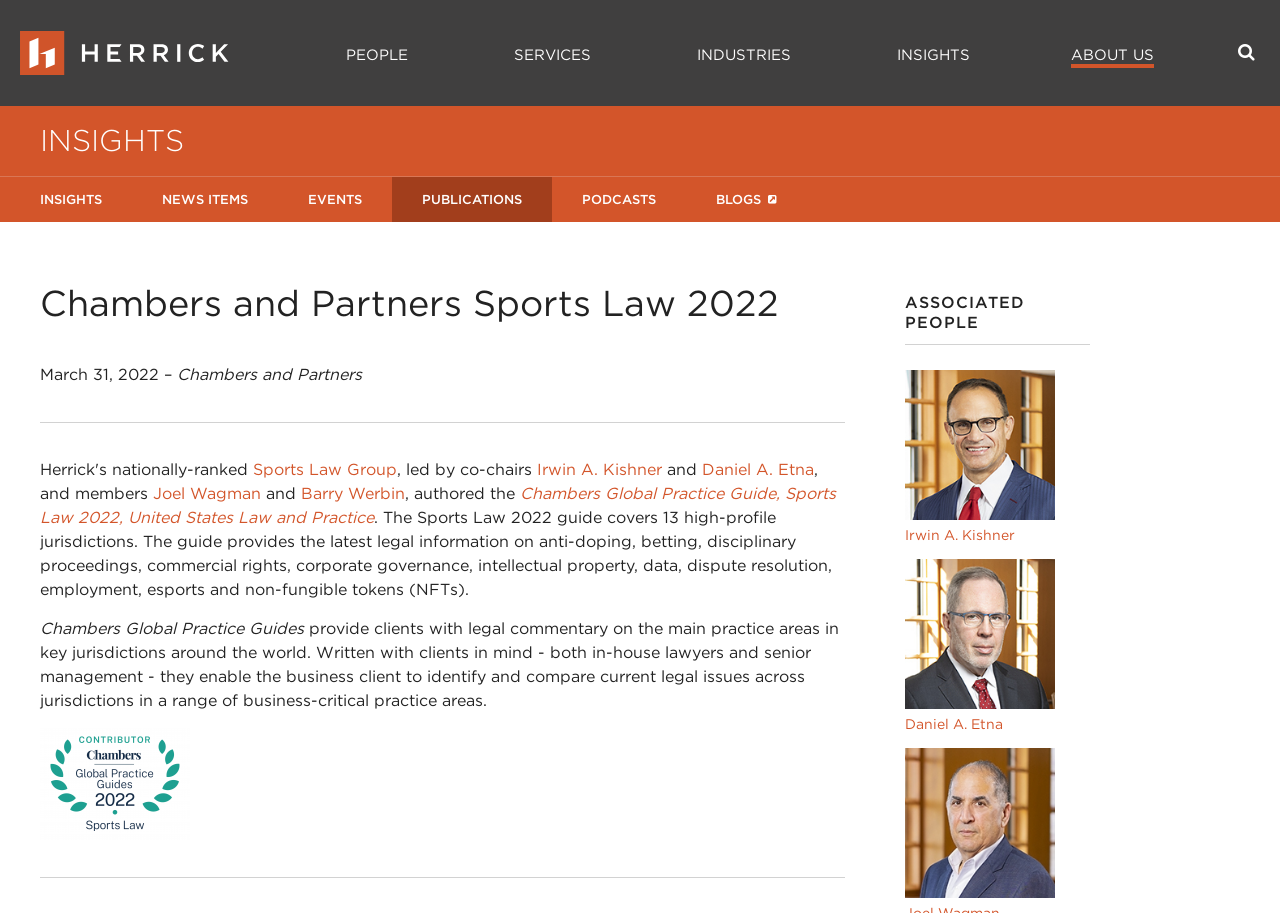Please determine the bounding box coordinates of the element to click on in order to accomplish the following task: "Click on the 'PEOPLE' link". Ensure the coordinates are four float numbers ranging from 0 to 1, i.e., [left, top, right, bottom].

[0.27, 0.045, 0.319, 0.074]